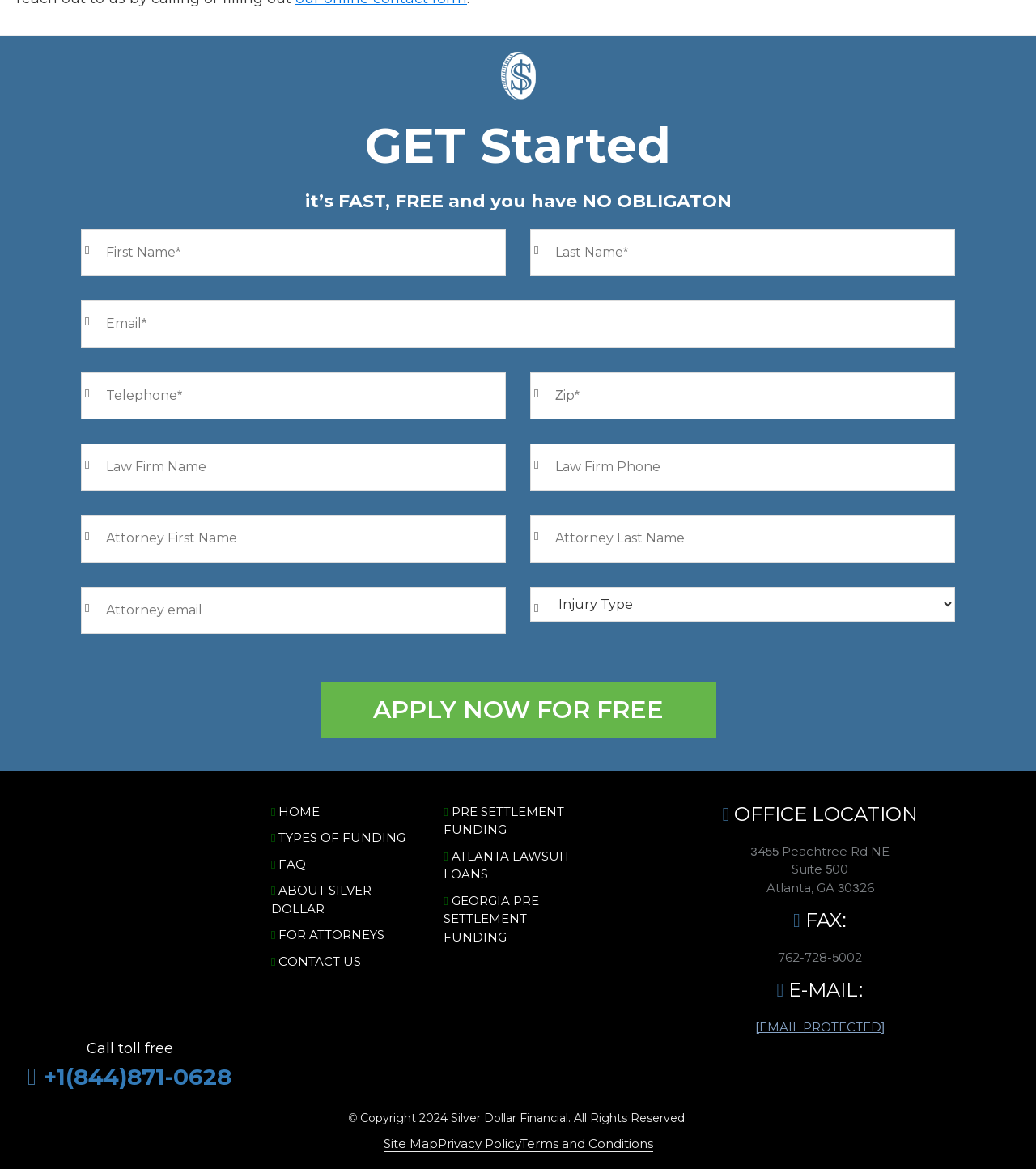Highlight the bounding box of the UI element that corresponds to this description: "HOME".

[0.262, 0.687, 0.309, 0.701]